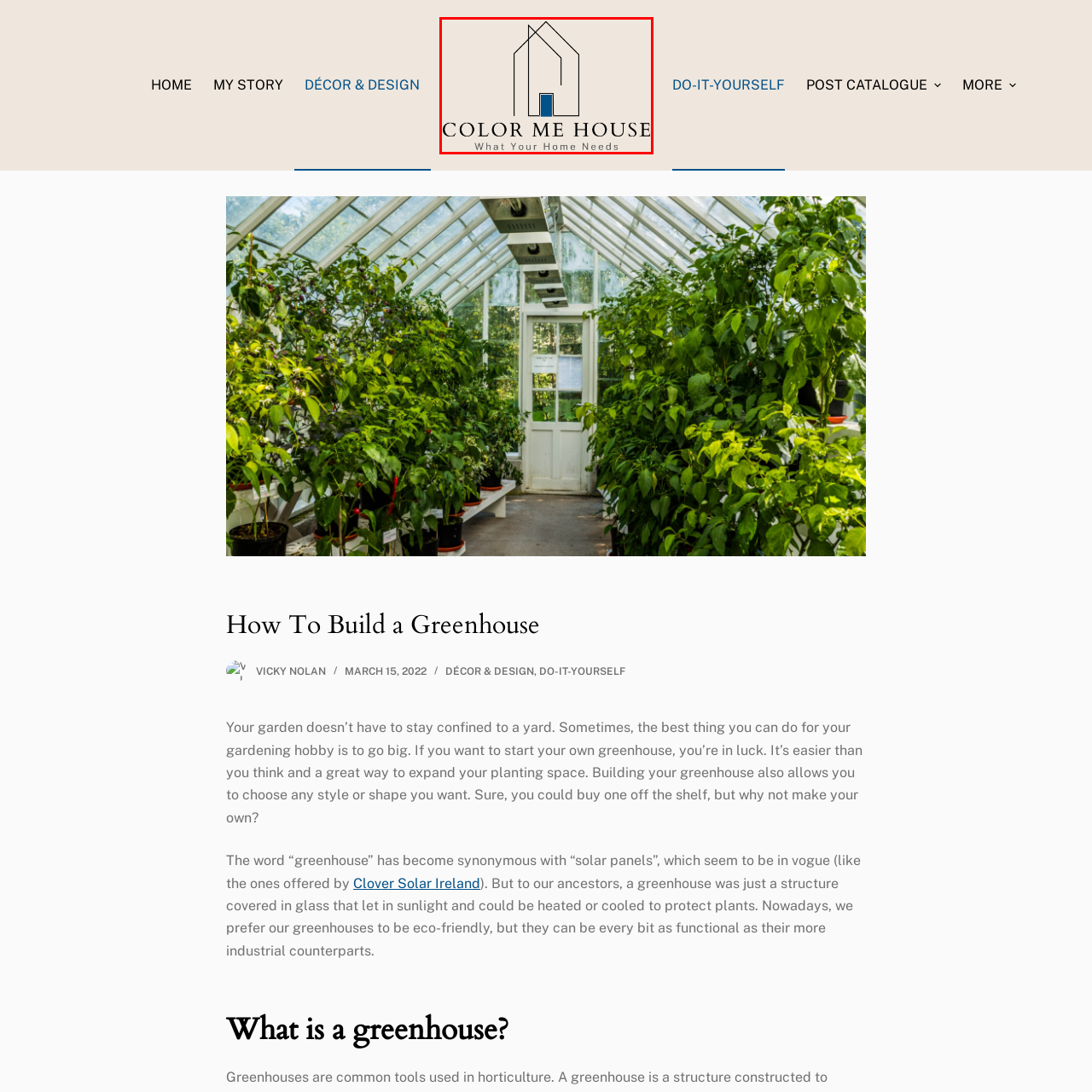What is written below the house outline?
Analyze the image marked by the red bounding box and respond with an in-depth answer considering the visual clues.

Below the house outline, the name 'COLOR ME HOUSE' is presented in elegant, bold lettering, complemented by a tagline that reads 'What Your Home Needs'.